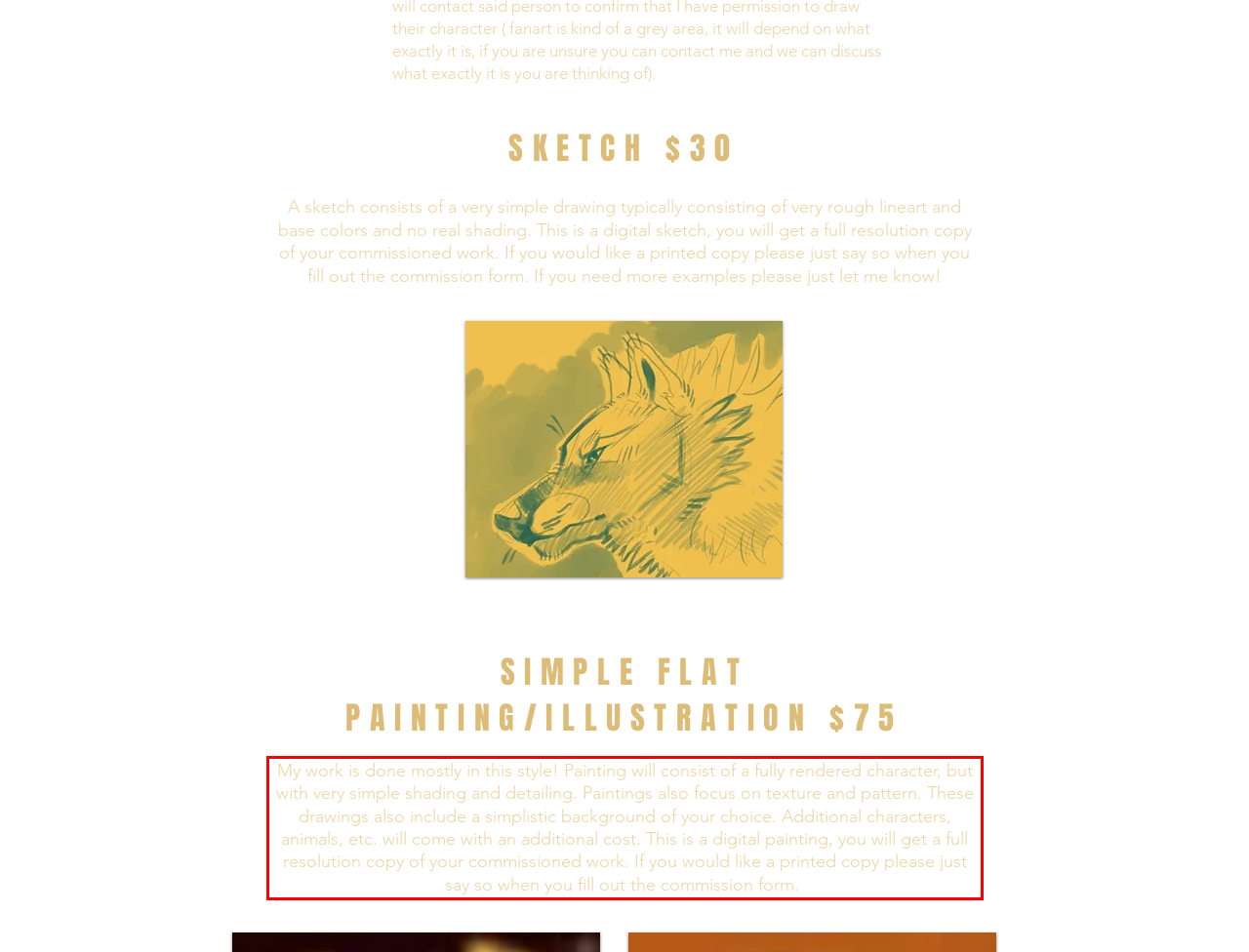You are presented with a screenshot containing a red rectangle. Extract the text found inside this red bounding box.

My work is done mostly in this style! Painting will consist of a fully rendered character, but with very simple shading and detailing. Paintings also focus on texture and pattern. These drawings also include a simplistic background of your choice. Additional characters, animals, etc. will come with an additional cost. This is a digital painting, you will get a full resolution copy of your commissioned work. If you would like a printed copy please just say so when you fill out the commission form.